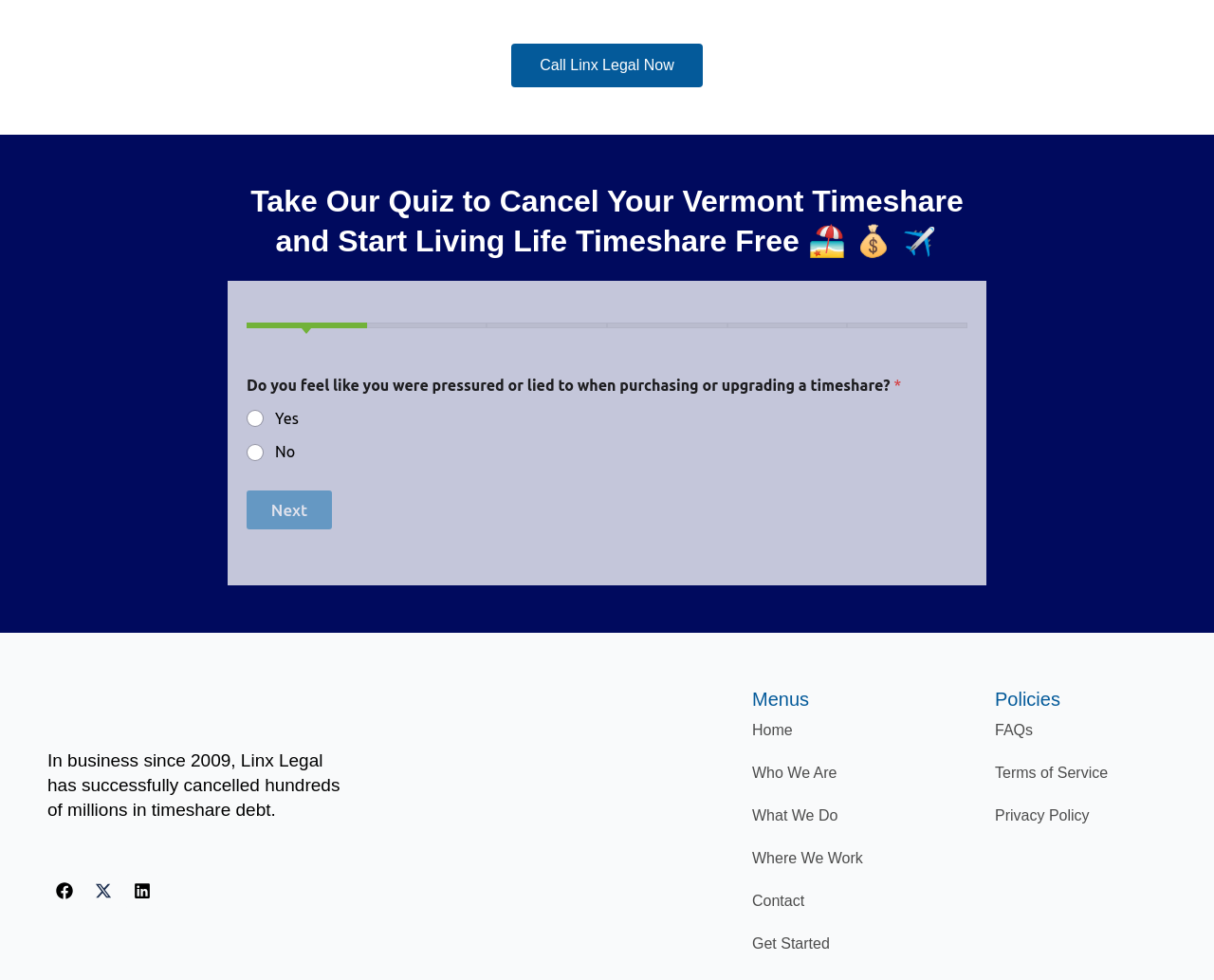Respond with a single word or phrase to the following question:
How many options are there for the first question?

2